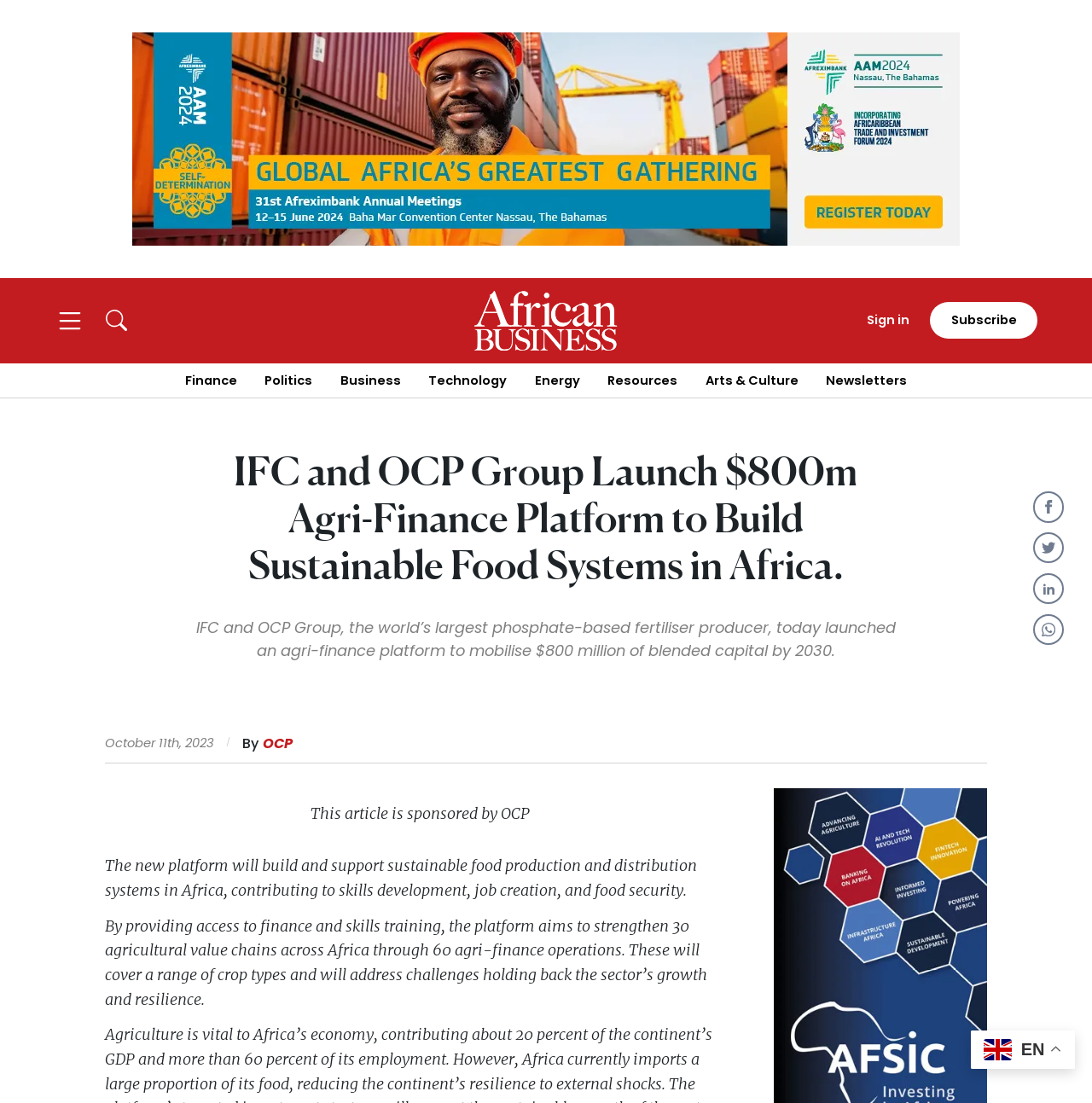Locate the bounding box coordinates of the area that needs to be clicked to fulfill the following instruction: "Create a new account". The coordinates should be in the format of four float numbers between 0 and 1, namely [left, top, right, bottom].

[0.204, 0.32, 0.493, 0.343]